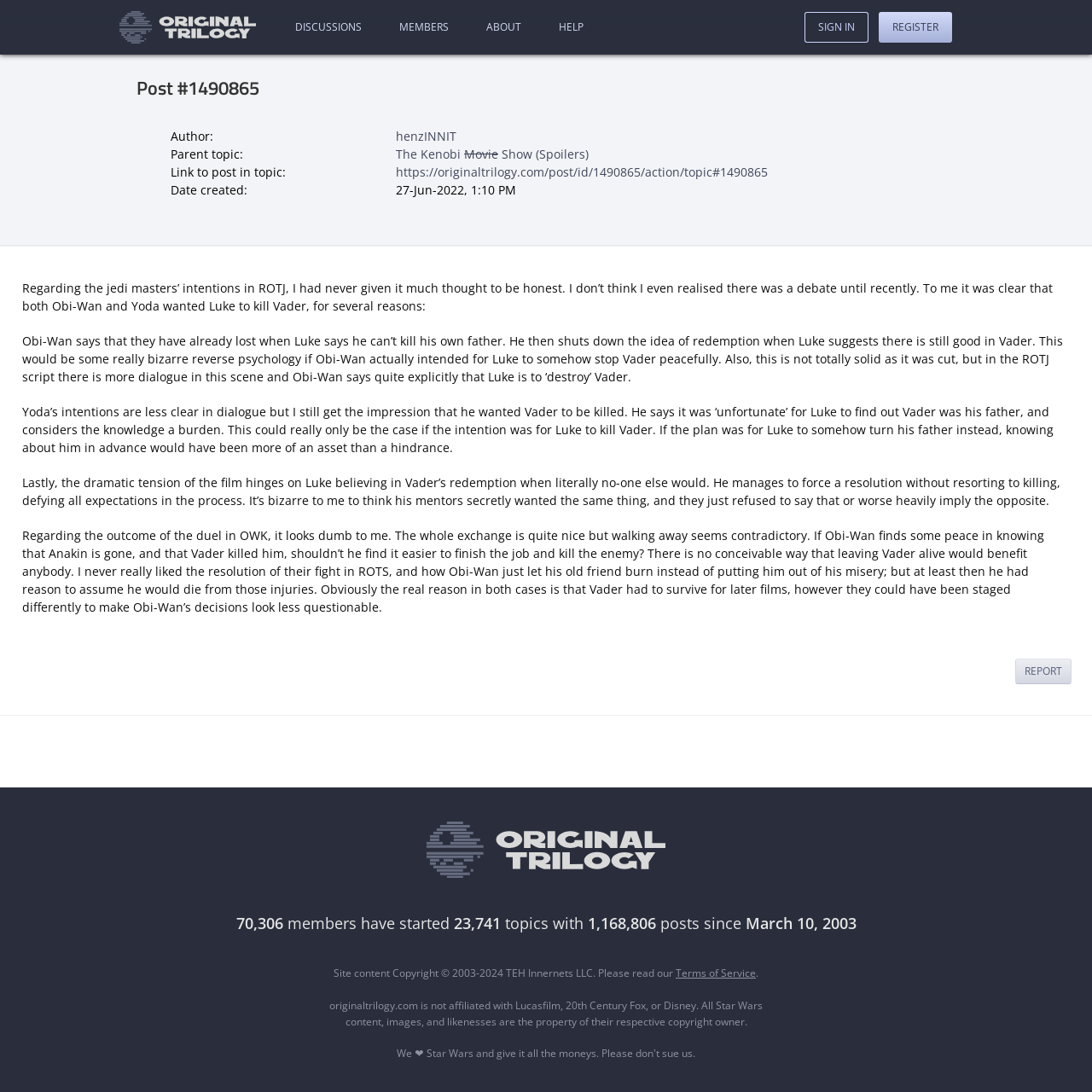What is the name of the website?
Could you answer the question with a detailed and thorough explanation?

The name of the website can be found at the bottom of the webpage, where it says 'originaltrilogy.com is not affiliated with Lucasfilm, 20th Century Fox, or Disney'.